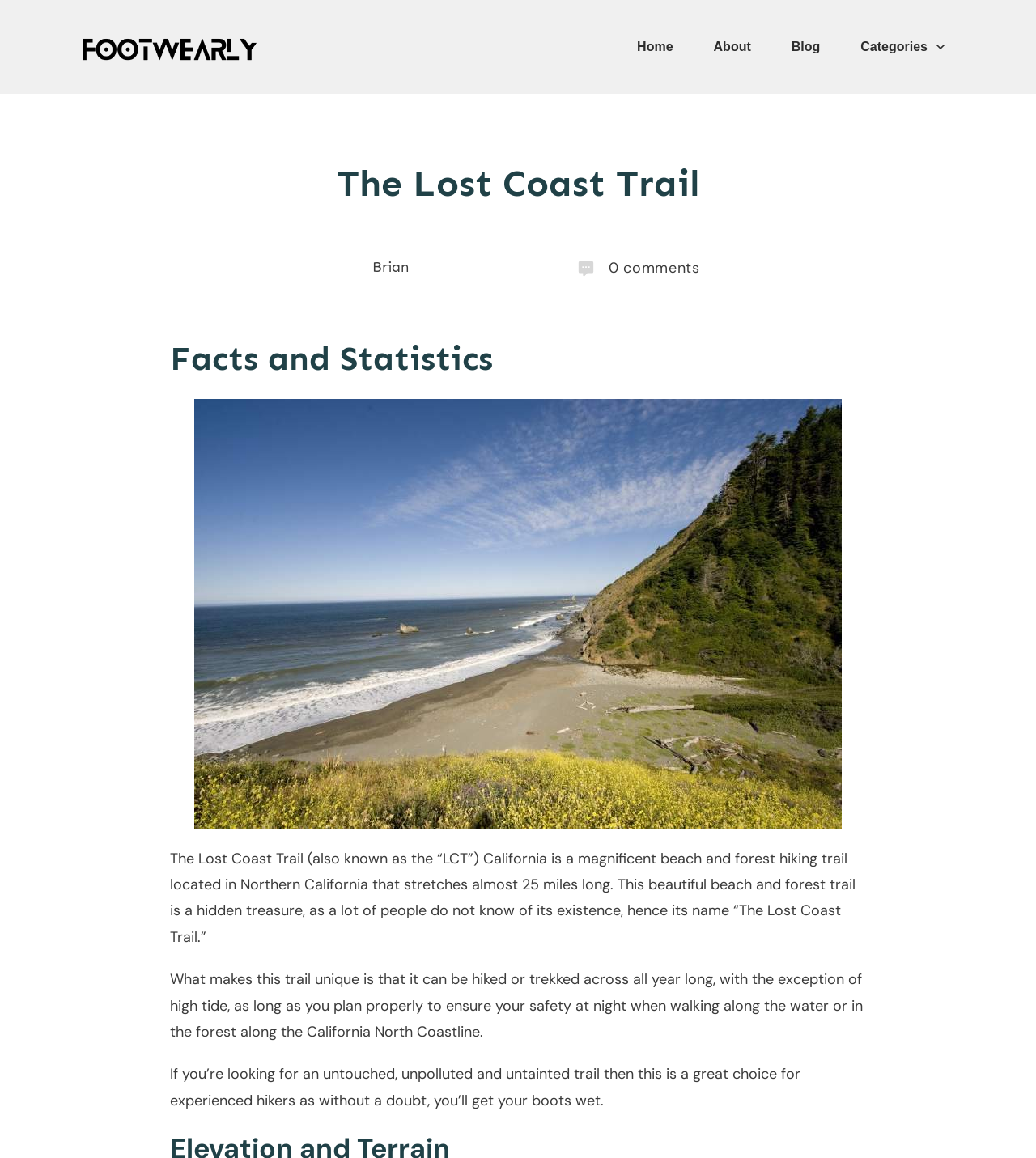Identify the bounding box for the UI element that is described as follows: "Lost Coast Trail".

[0.191, 0.733, 0.293, 0.75]